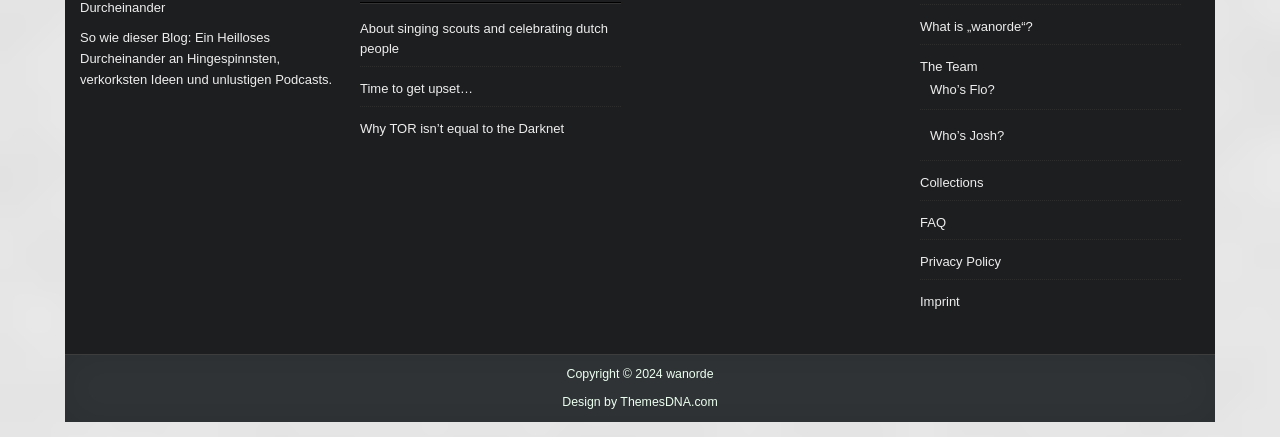Calculate the bounding box coordinates for the UI element based on the following description: "What is „wanorde“?". Ensure the coordinates are four float numbers between 0 and 1, i.e., [left, top, right, bottom].

[0.719, 0.044, 0.807, 0.079]